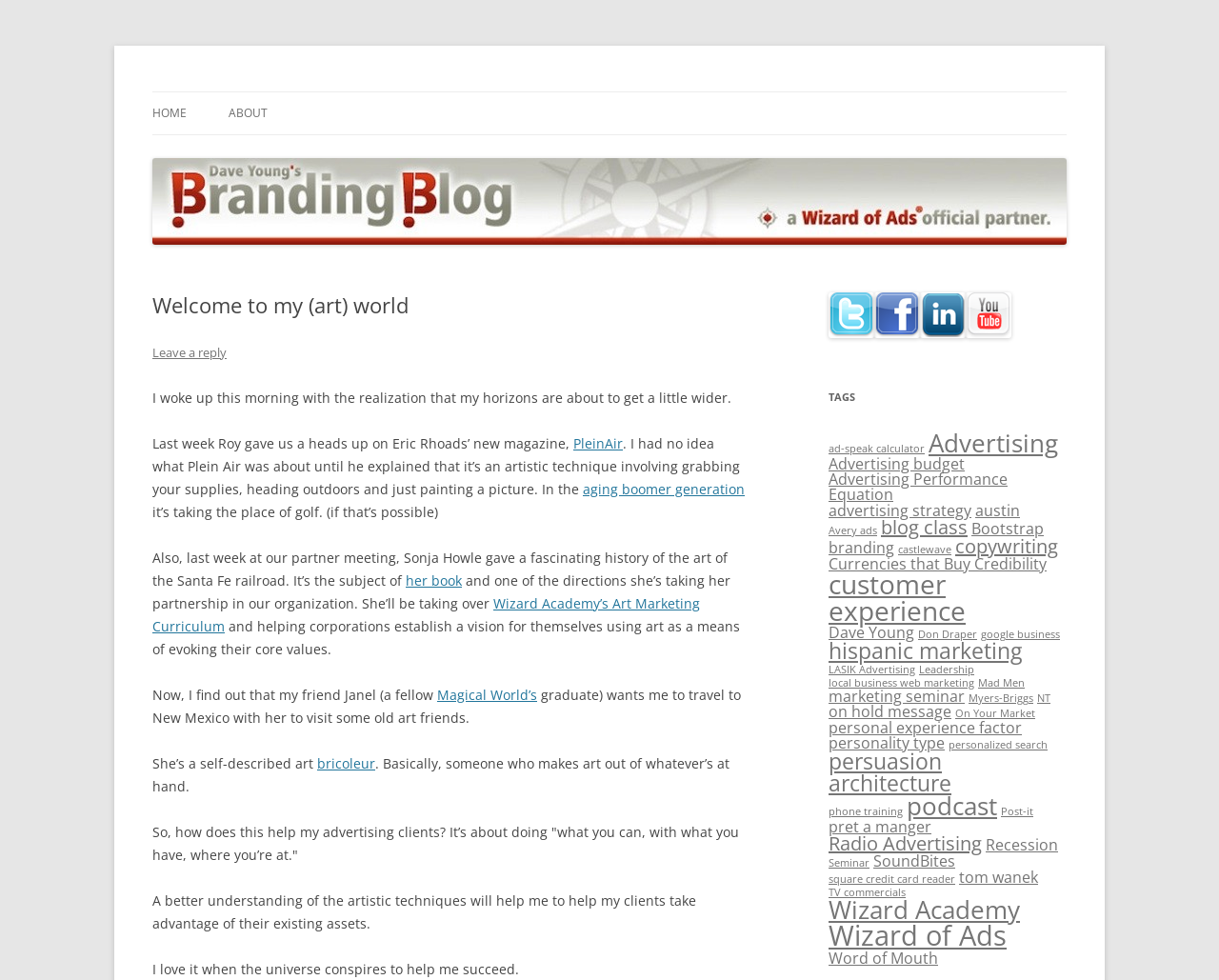What is the term used to describe someone who makes art out of whatever's at hand?
Carefully examine the image and provide a detailed answer to the question.

The term 'bricoleur' is mentioned in the text content, specifically in the sentence 'She’s a self-described art bricoleur', which means someone who makes art out of whatever's at hand.